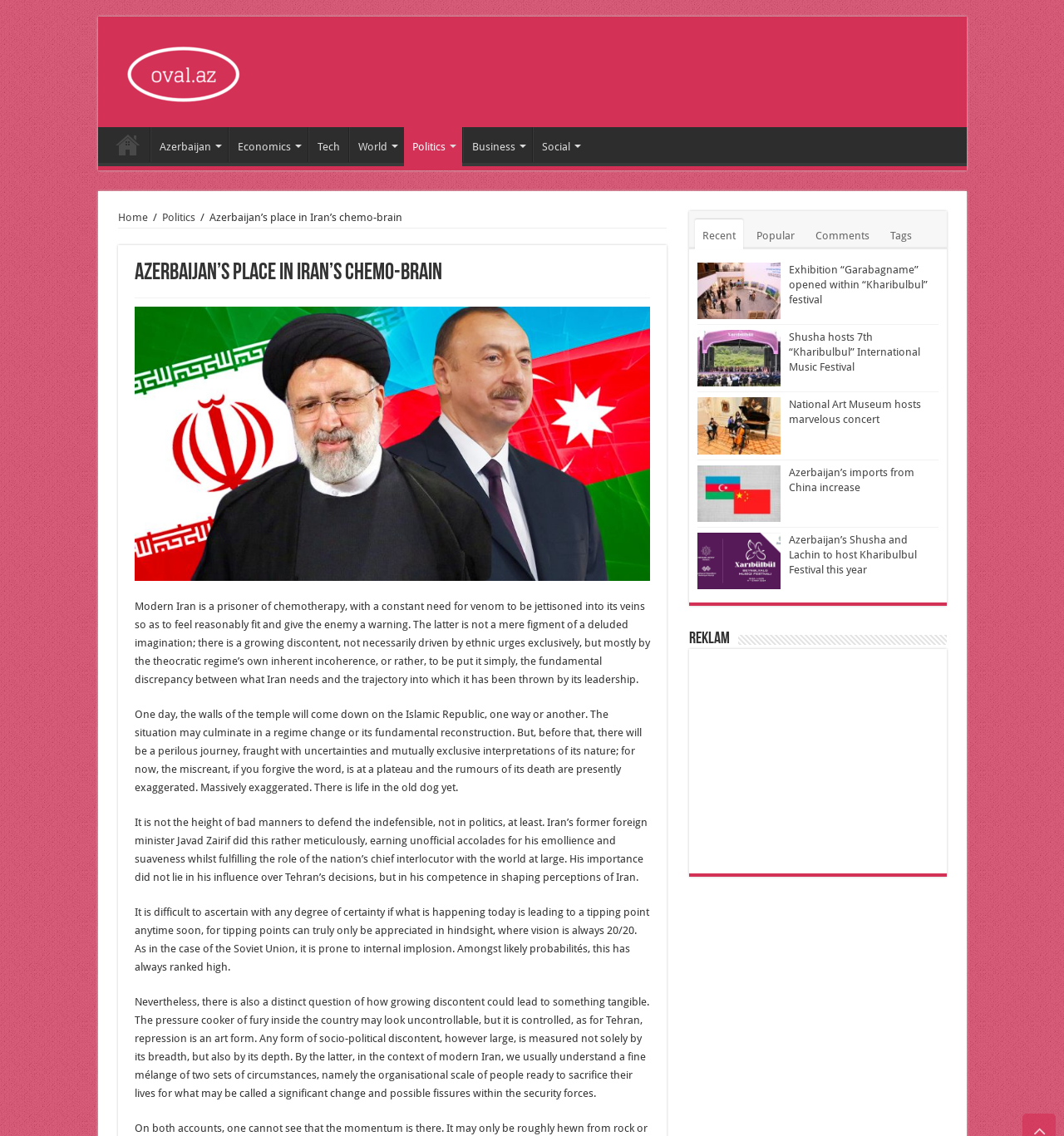What is the category of the article 'Azerbaijan’s imports from China increase'?
Based on the image, respond with a single word or phrase.

Economics